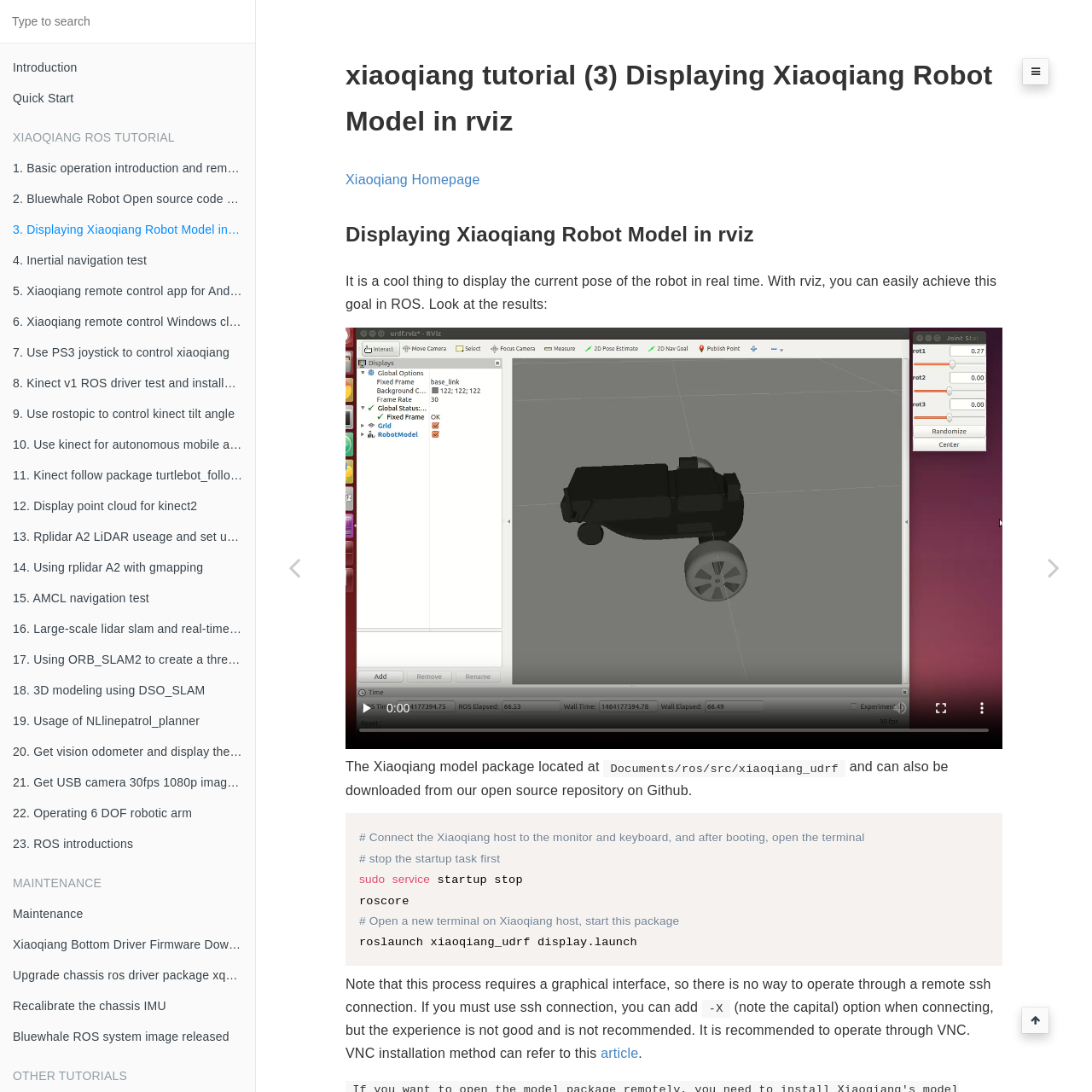Find the bounding box coordinates for the element that must be clicked to complete the instruction: "Go to Introduction page". The coordinates should be four float numbers between 0 and 1, indicated as [left, top, right, bottom].

[0.0, 0.048, 0.234, 0.076]